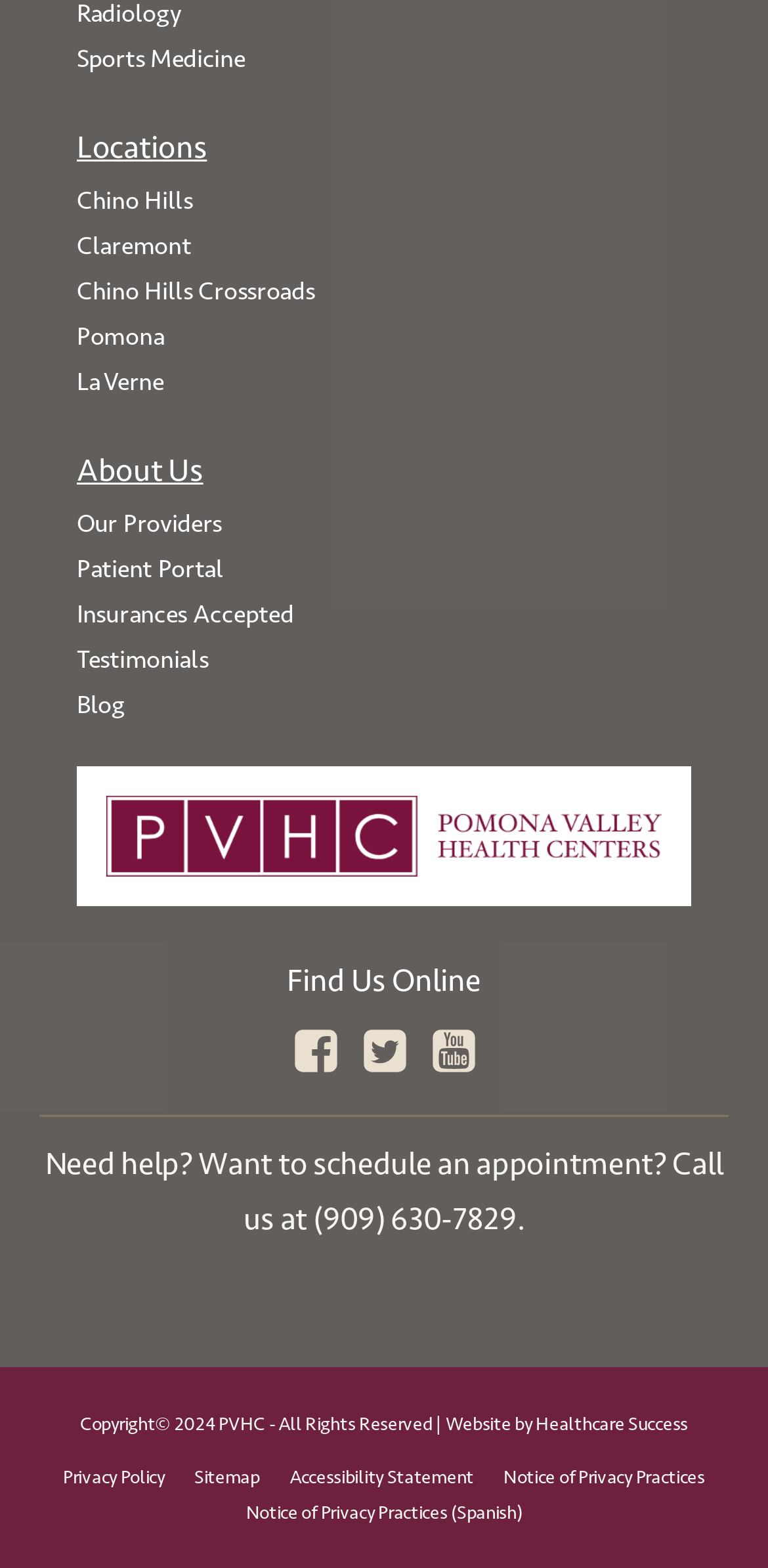What social media platforms does PVHC have a presence on?
Look at the image and respond with a one-word or short phrase answer.

Facebook, Twitter, Youtube